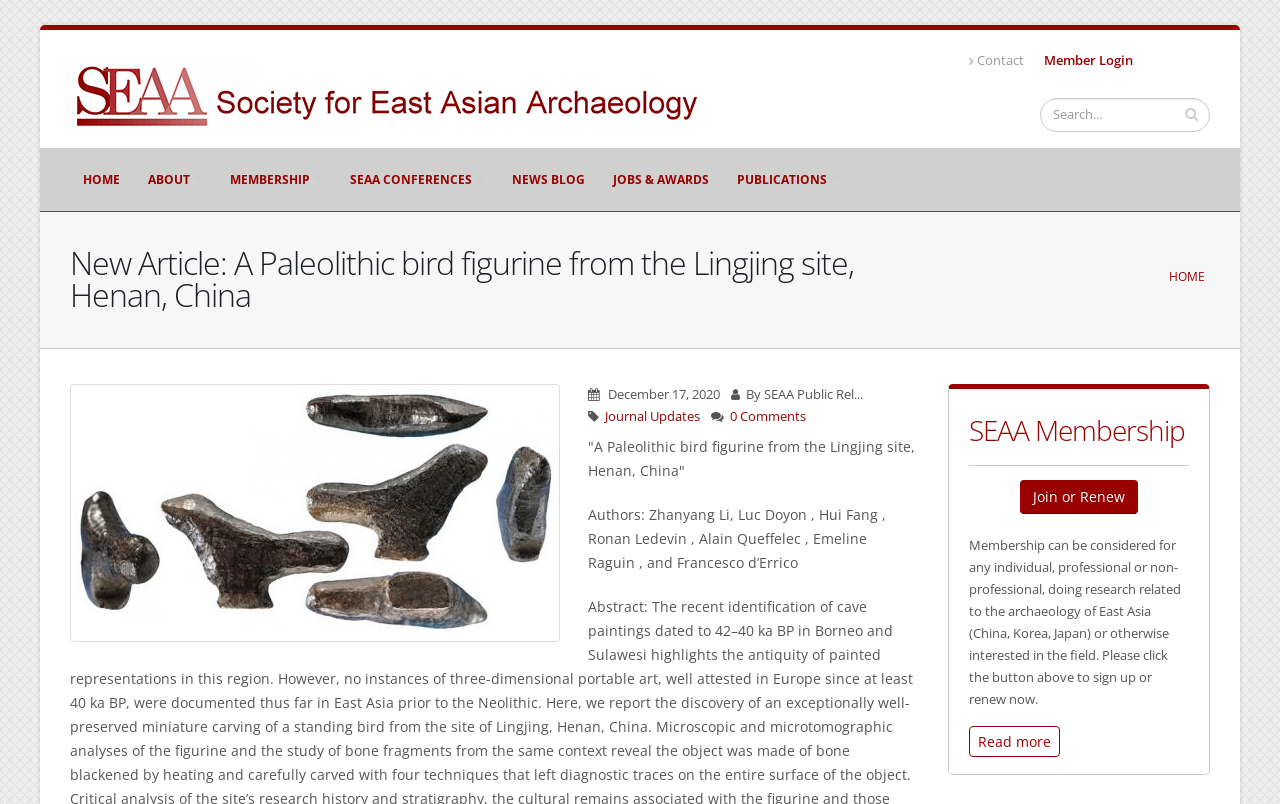Who are the authors of the article?
Carefully examine the image and provide a detailed answer to the question.

I found the answer by looking at the static text element that mentions the authors' names. The text element is located below the main heading and above the image of the bird sculpture.